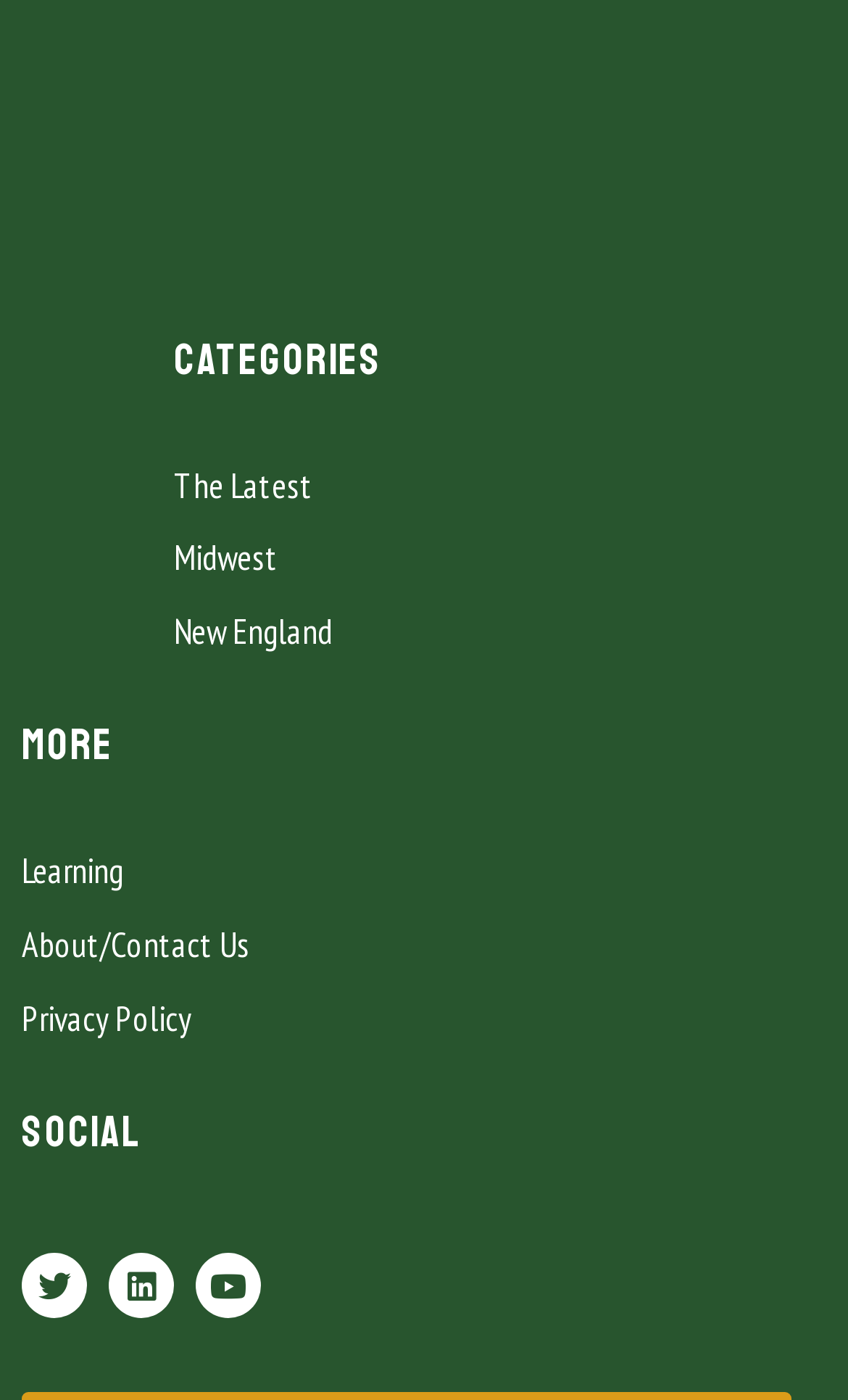Bounding box coordinates are to be given in the format (top-left x, top-left y, bottom-right x, bottom-right y). All values must be floating point numbers between 0 and 1. Provide the bounding box coordinate for the UI element described as: Privacy Policy

[0.026, 0.708, 0.974, 0.748]